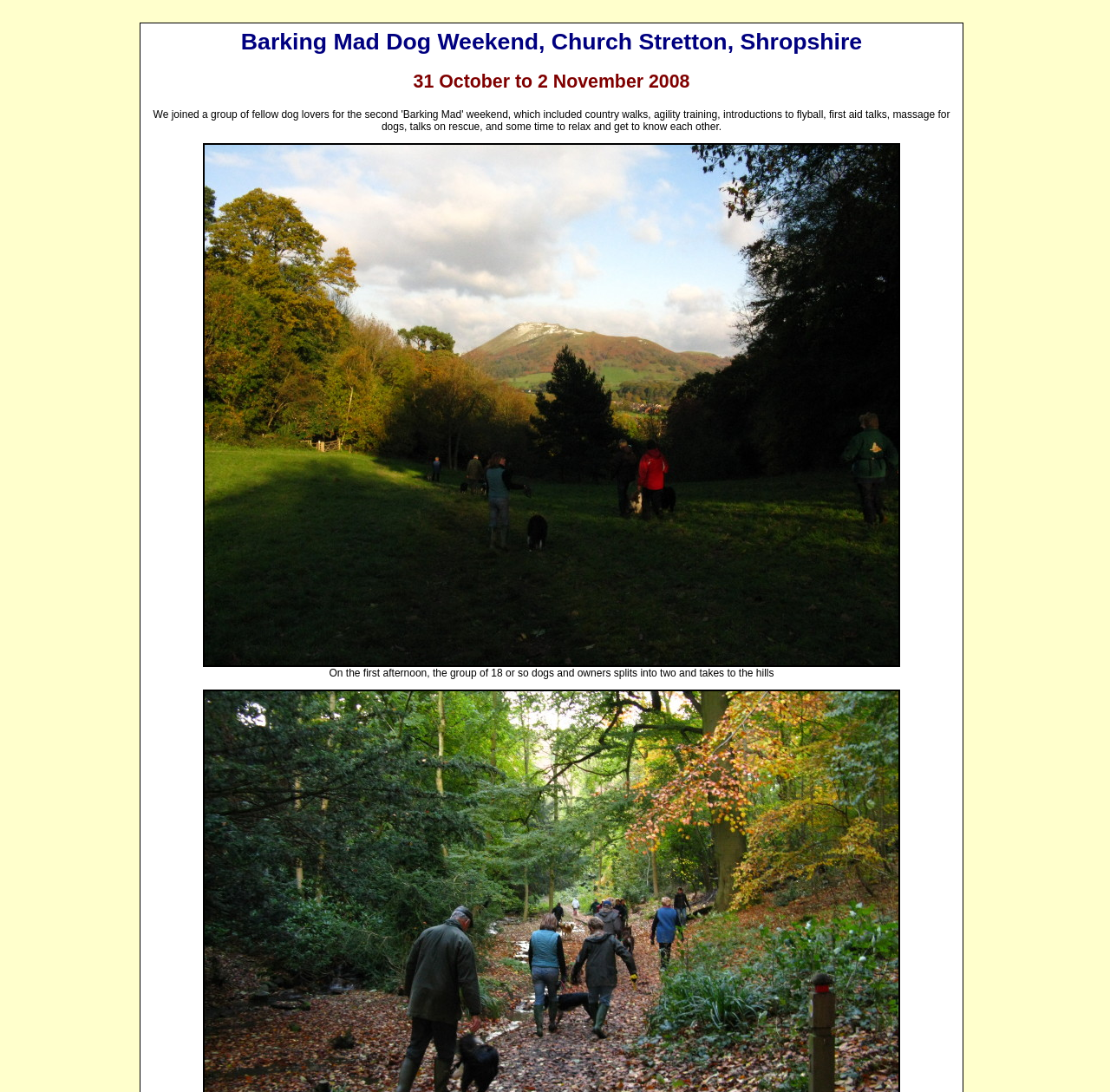What is the location of the Barking Mad Dog Weekend?
Give a one-word or short phrase answer based on the image.

Church Stretton, Shropshire